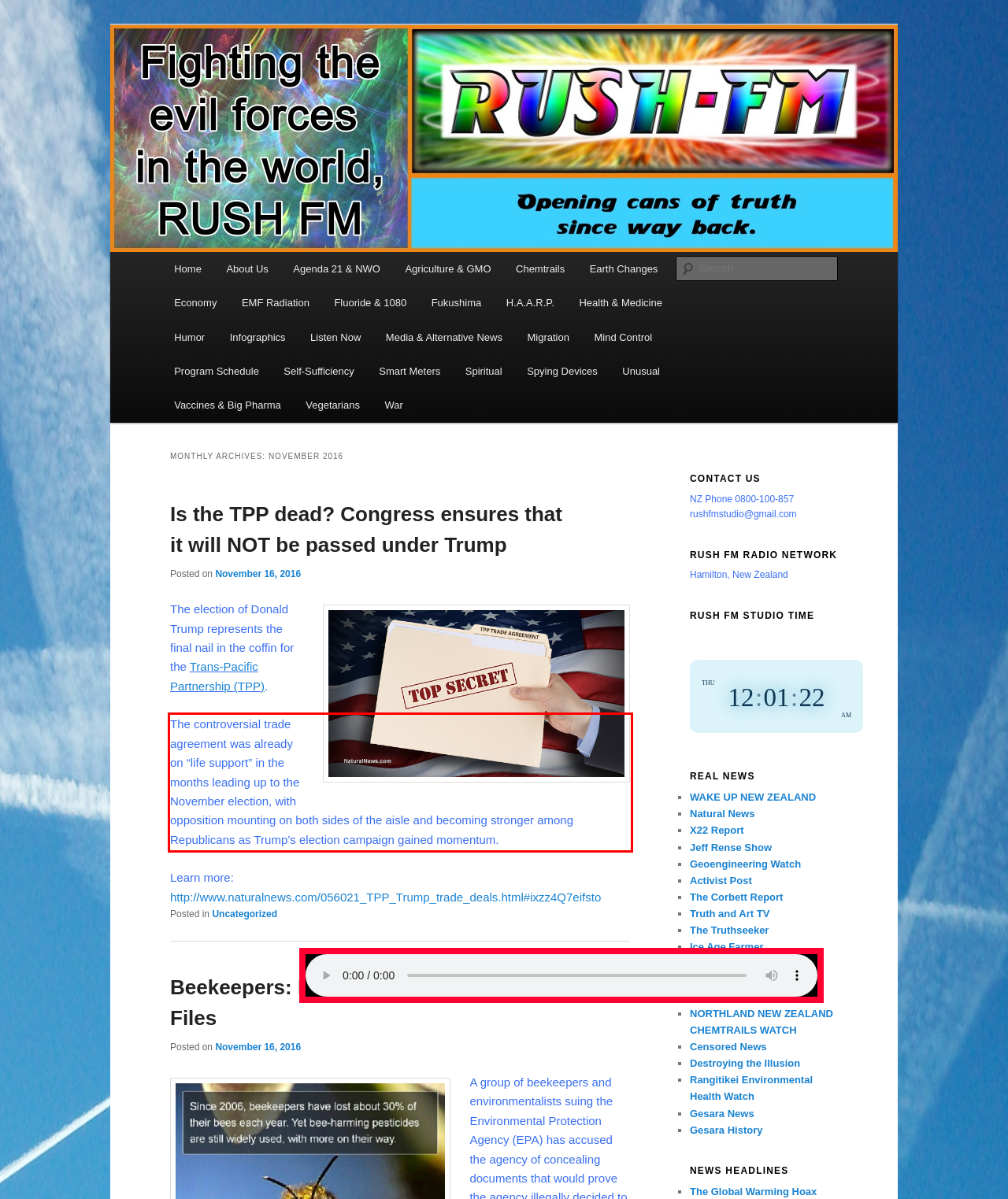Please perform OCR on the UI element surrounded by the red bounding box in the given webpage screenshot and extract its text content.

The controversial trade agreement was already on “life support” in the months leading up to the November election, with opposition mounting on both sides of the aisle and becoming stronger among Republicans as Trump’s election campaign gained momentum.